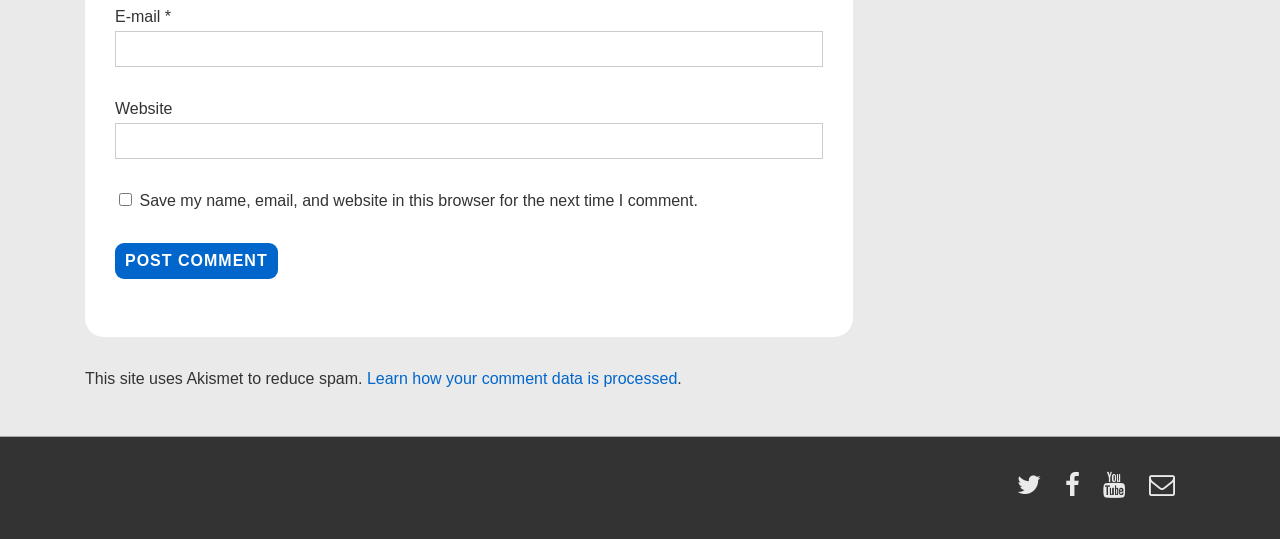What is the purpose of the checkbox?
Use the information from the image to give a detailed answer to the question.

The checkbox has a label 'Save my name, email, and website in this browser for the next time I comment.' which indicates its purpose is to save the user's comment data for future use.